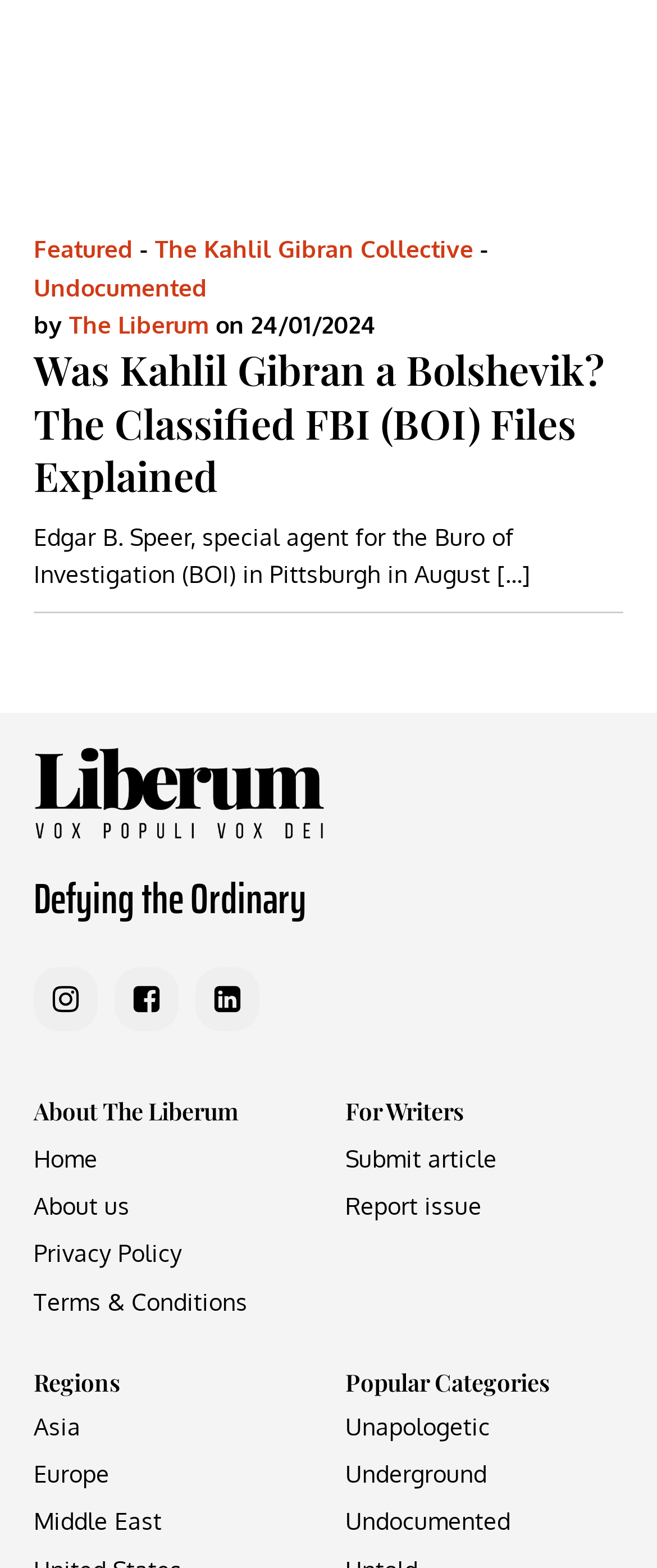Specify the bounding box coordinates of the element's area that should be clicked to execute the given instruction: "Explore the 'Asia' region". The coordinates should be four float numbers between 0 and 1, i.e., [left, top, right, bottom].

[0.051, 0.9, 0.123, 0.92]